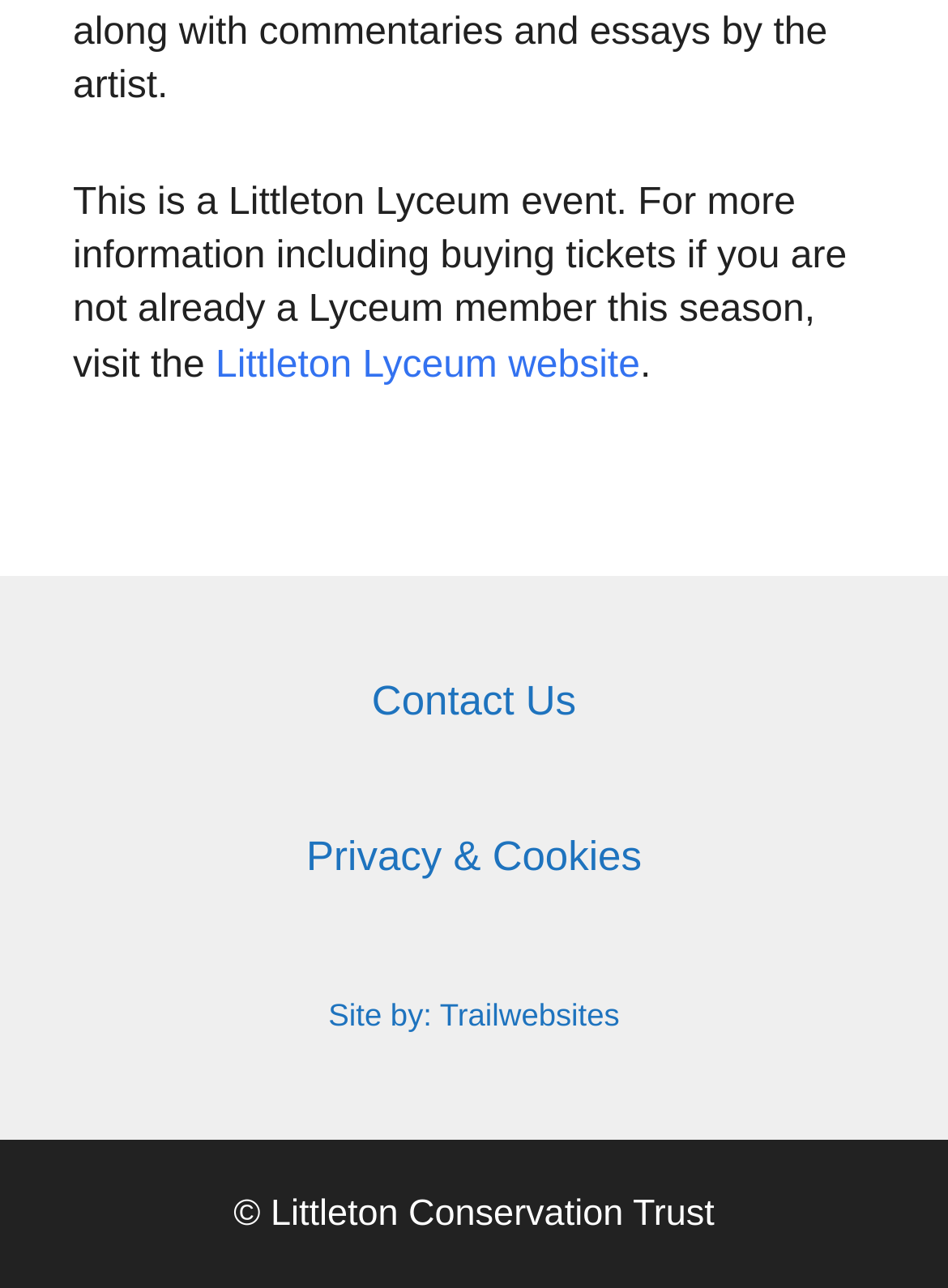Use a single word or phrase to answer this question: 
What is the copyright holder of the website?

Littleton Conservation Trust